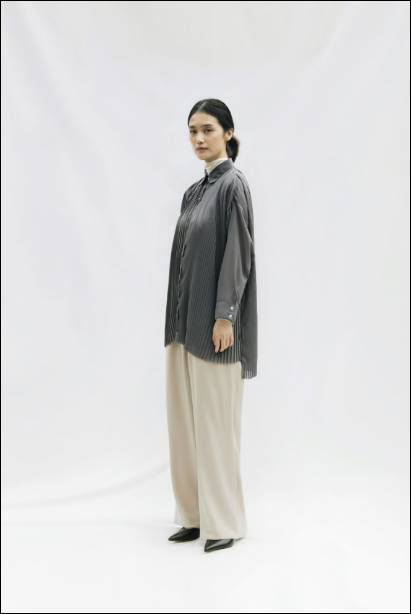Formulate a detailed description of the image content.

The image features a stylish model standing in a poised manner against a soft, light background. She wears a contemporary oversized blouse with vertical stripes in a muted gray tone, which brings a sense of sophistication to her outfit. The blouse is buttoned up and has a high collar, exuding an air of elegance. 

Complementing her top, she is dressed in wide-legged, cream-colored trousers that enhance the relaxed yet chic vibe of her ensemble. Her footwear consists of sharp, pointed black heels that add a touch of refinement. 

The model's hair is styled neatly in a low bun, emphasizing her facial features, which reflect confidence and grace. This blend of relaxed yet refined fashion choices creates a modern aesthetic, suitable for both casual and semi-formal occasions. The caption could also highlight the "Out of Stock" label associated with the image, suggesting a popular item that may appeal to fashion-conscious consumers.